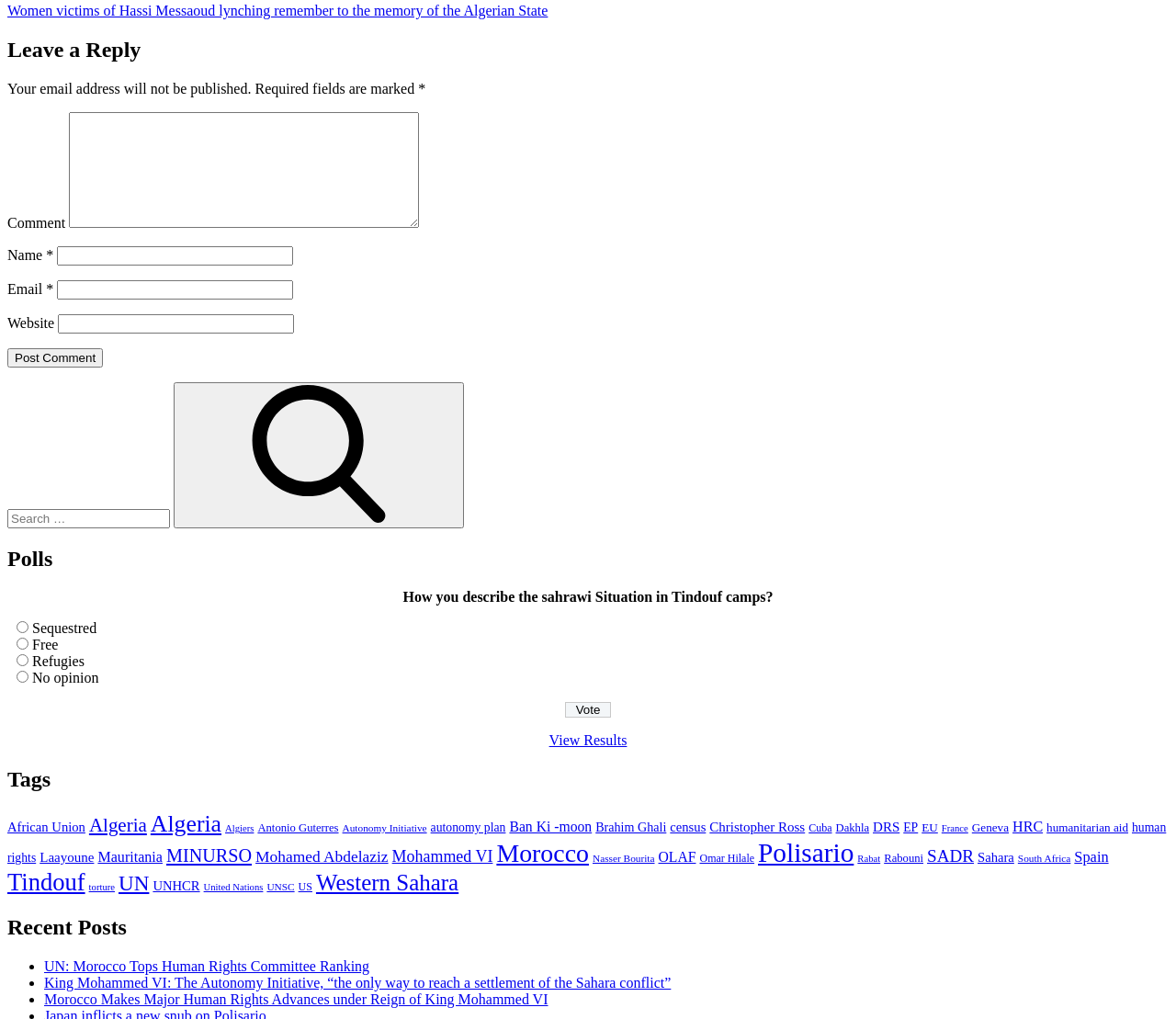How many items are related to 'Morocco'?
Provide a thorough and detailed answer to the question.

In the 'Tags' section of the webpage, there is a link labeled 'Morocco' with a description of '(139 items)', indicating that there are 139 items related to 'Morocco'.